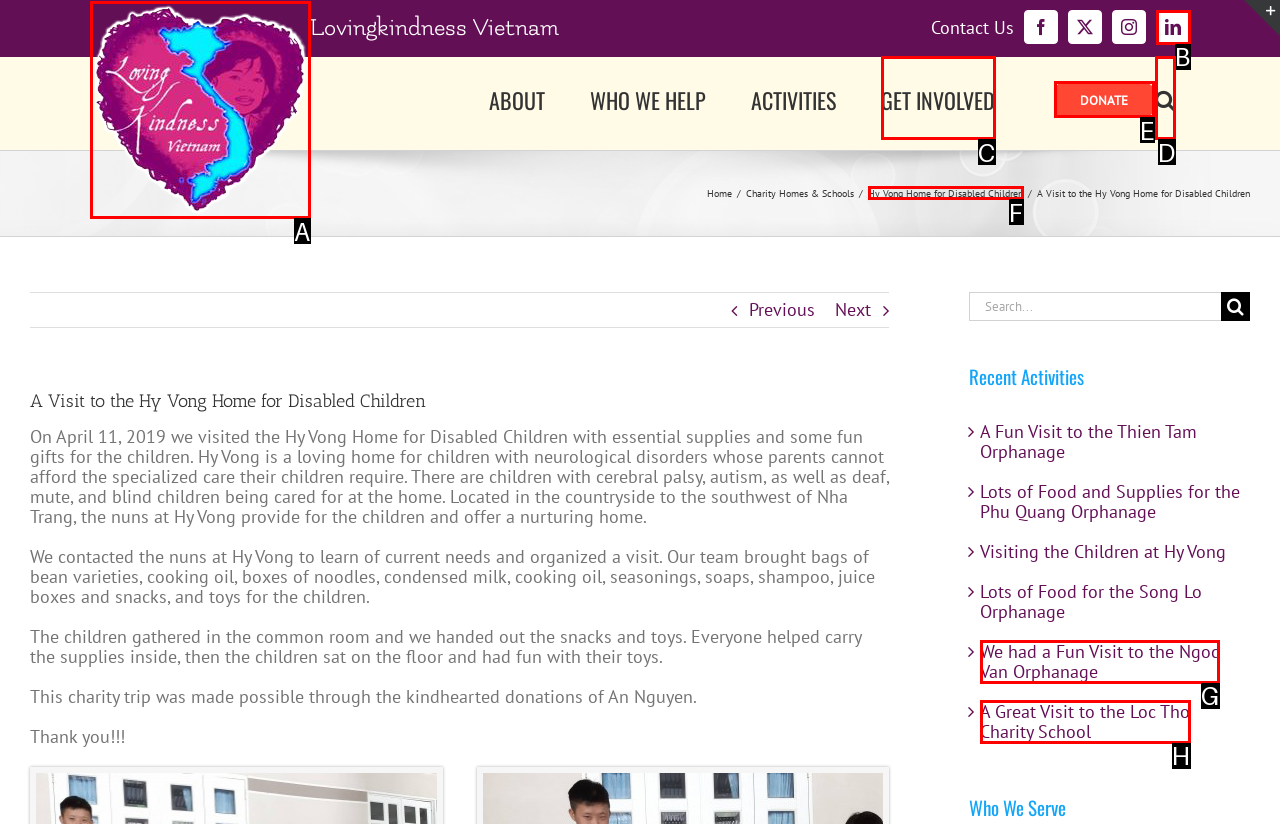Given the description: Calendar, select the HTML element that best matches it. Reply with the letter of your chosen option.

None